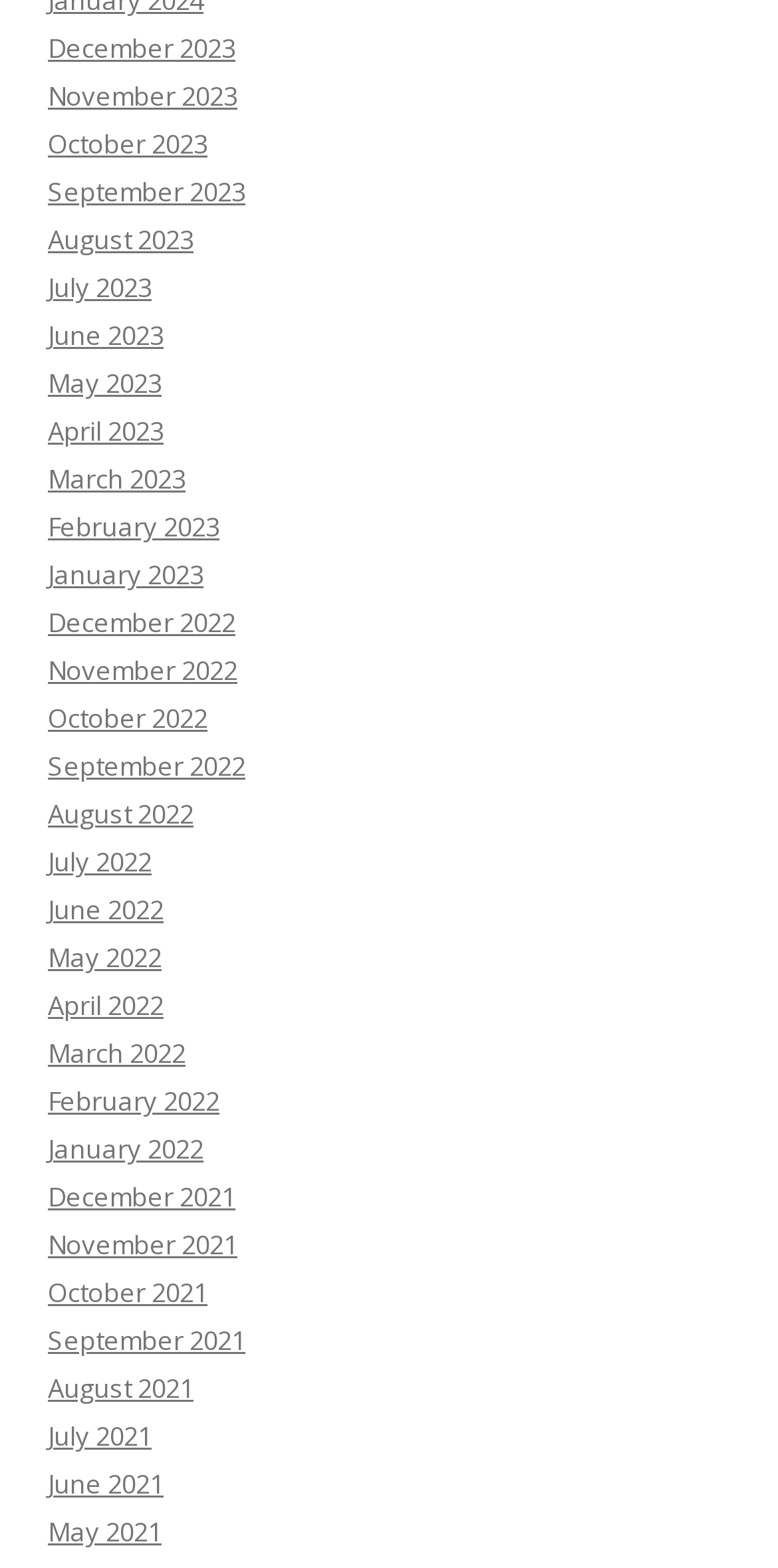How many years are represented?
Please look at the screenshot and answer in one word or a short phrase.

3